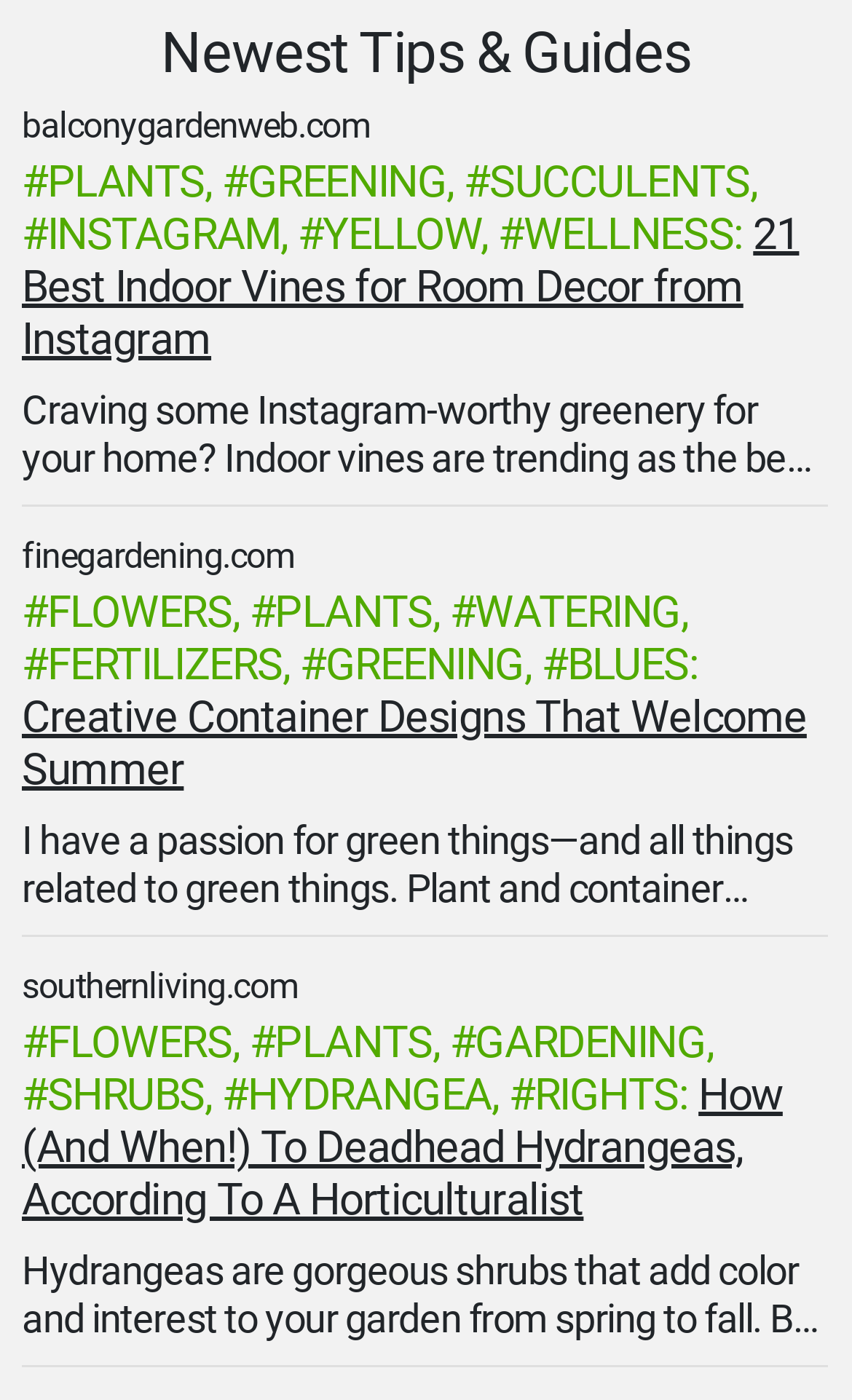Please find the bounding box coordinates of the section that needs to be clicked to achieve this instruction: "Click on 'balconygardenweb.com'".

[0.026, 0.075, 0.434, 0.105]